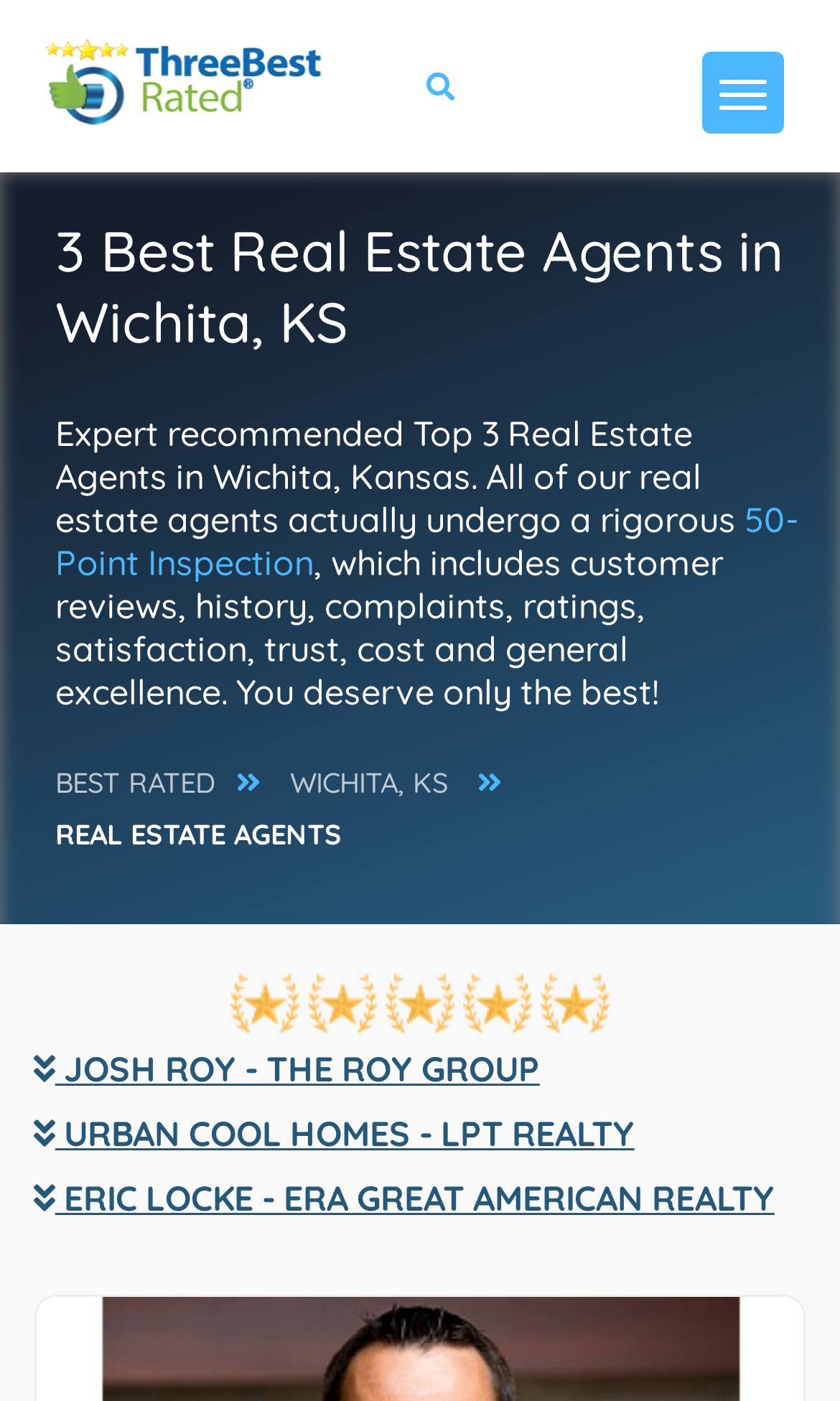Respond with a single word or phrase for the following question: 
What type of business are the recommended agents?

Real Estate Agents